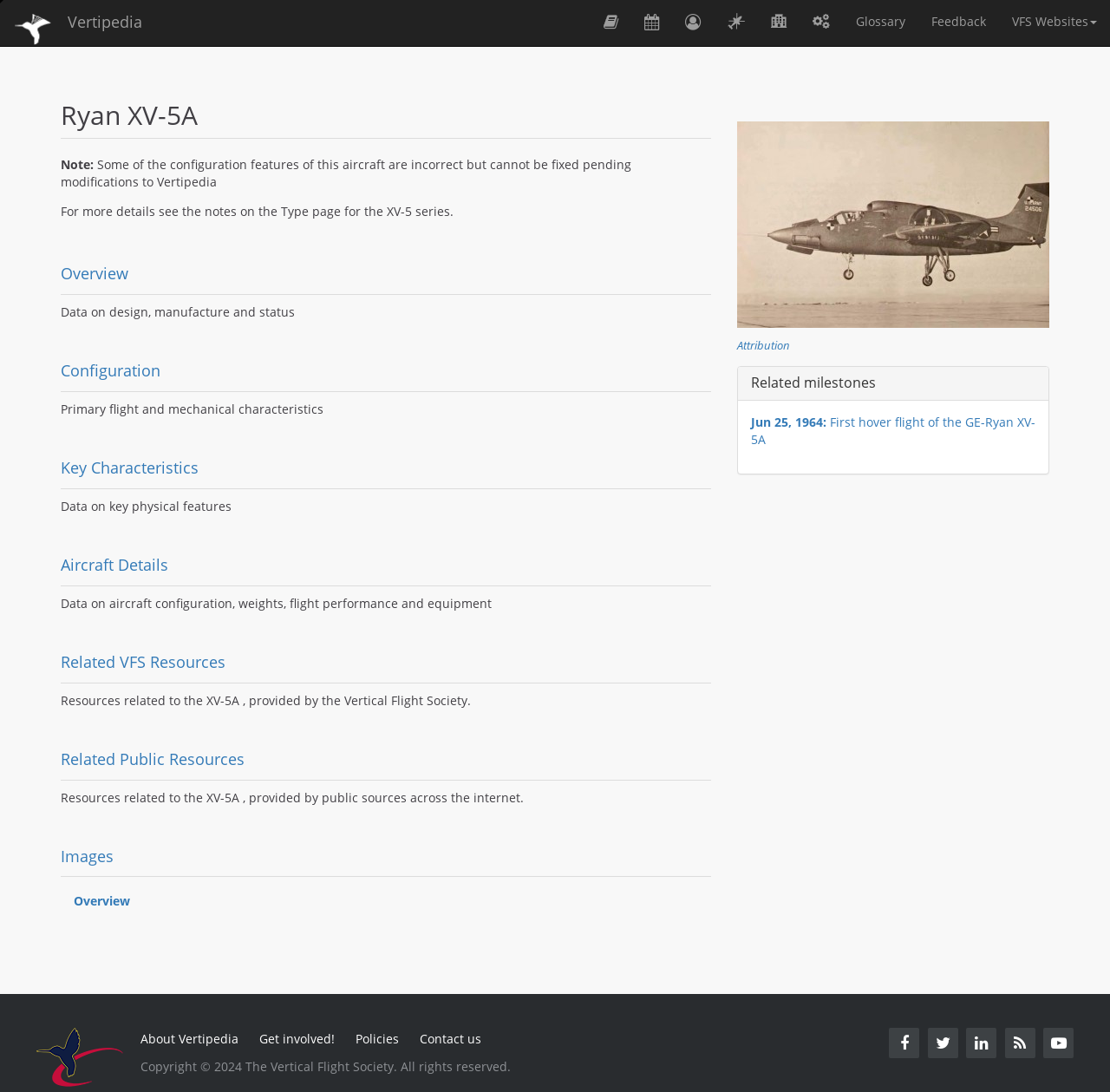Bounding box coordinates are specified in the format (top-left x, top-left y, bottom-right x, bottom-right y). All values are floating point numbers bounded between 0 and 1. Please provide the bounding box coordinate of the region this sentence describes: Overview

[0.055, 0.241, 0.116, 0.26]